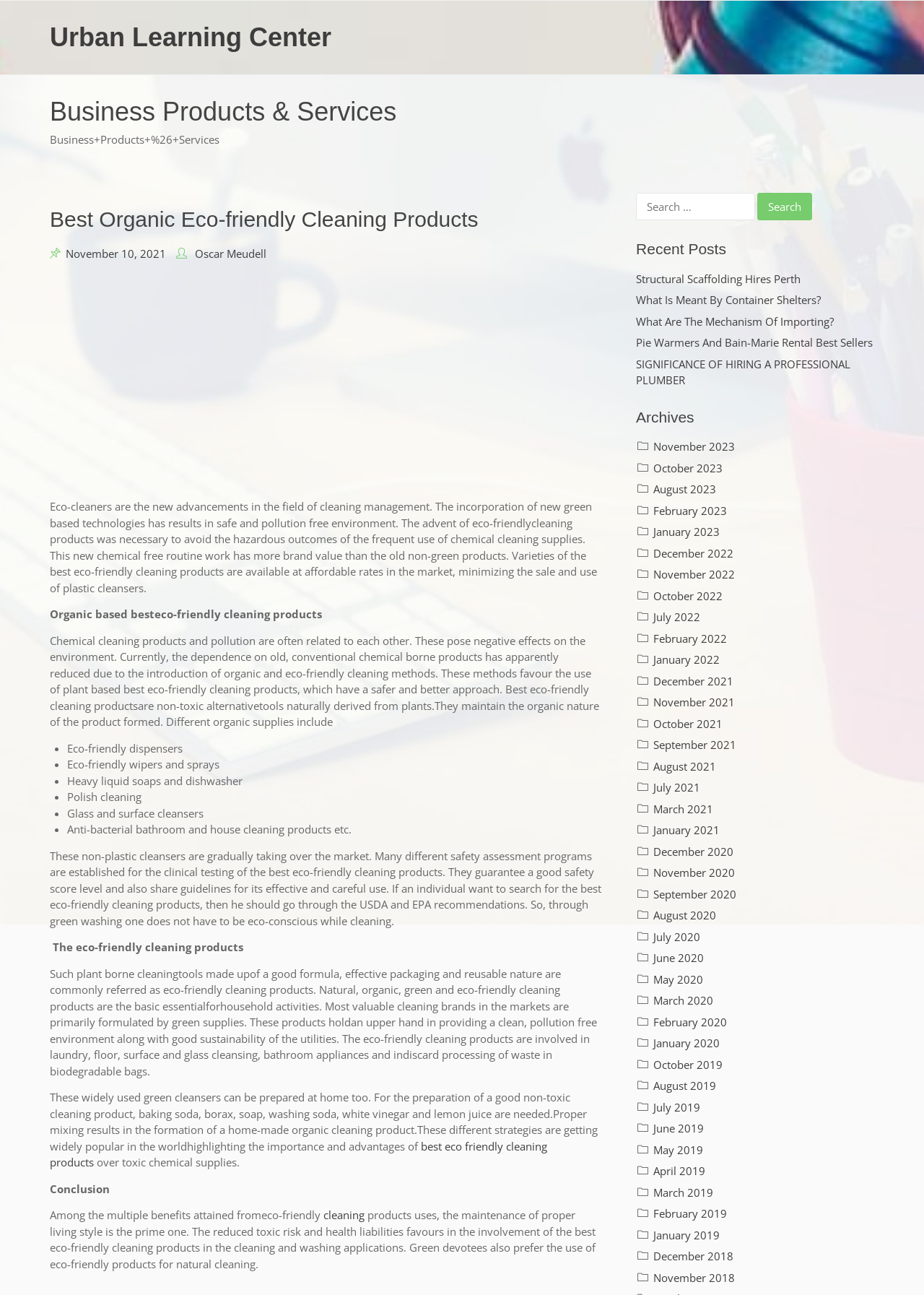Please indicate the bounding box coordinates for the clickable area to complete the following task: "View archives for November 2021". The coordinates should be specified as four float numbers between 0 and 1, i.e., [left, top, right, bottom].

[0.688, 0.536, 0.946, 0.549]